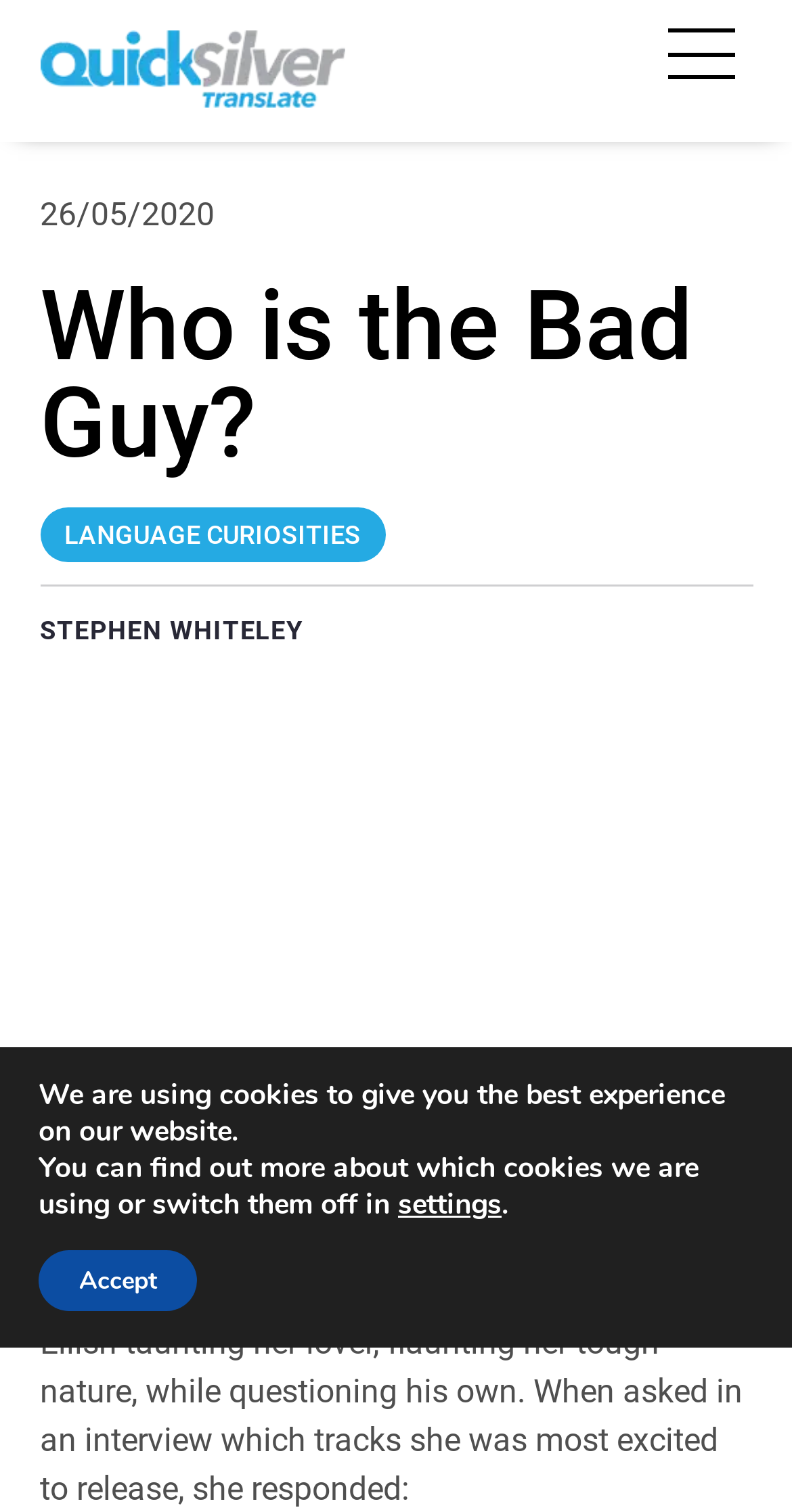Determine the bounding box for the described UI element: "Stephen Whiteley".

[0.05, 0.407, 0.384, 0.427]